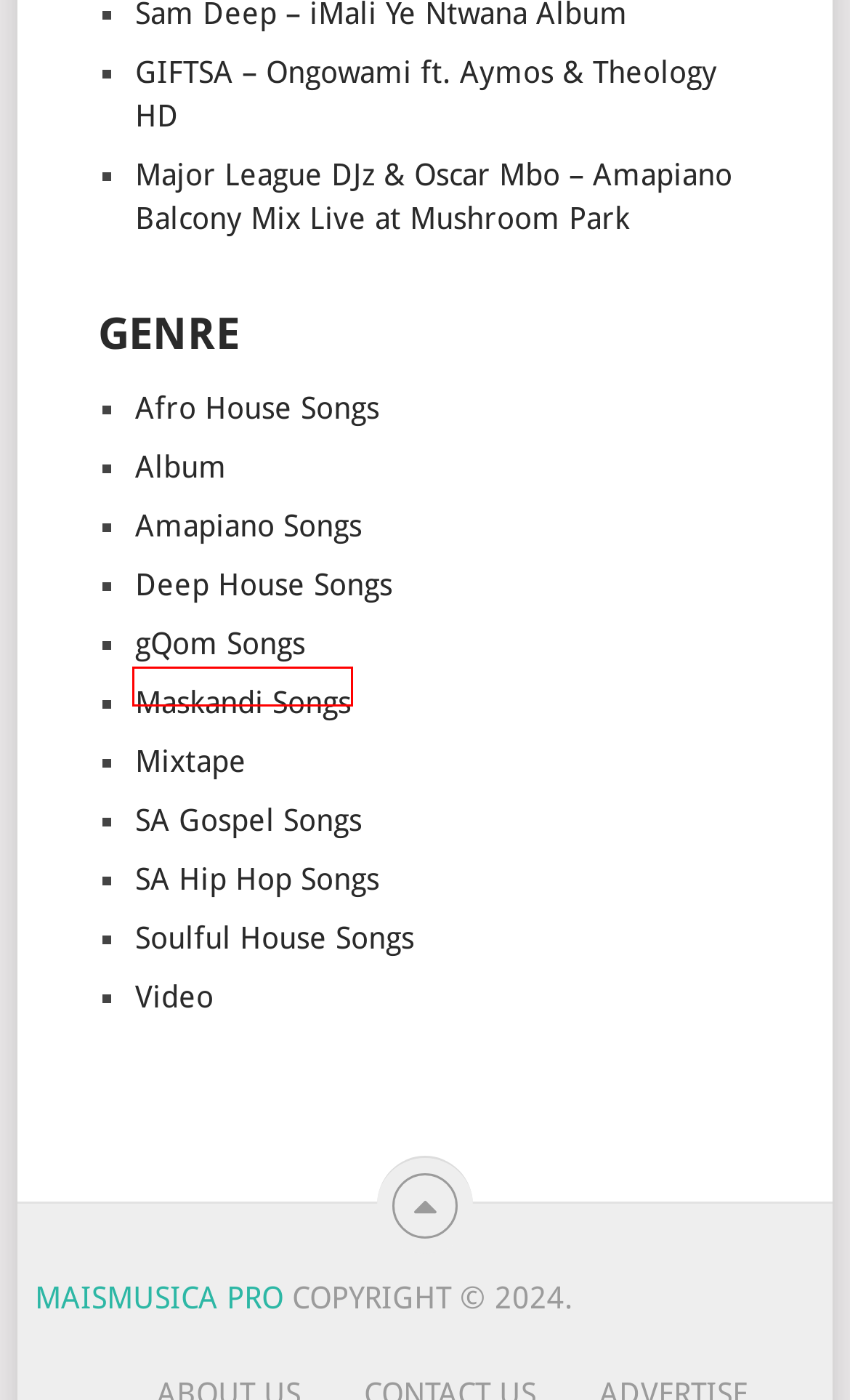You are provided with a screenshot of a webpage that has a red bounding box highlighting a UI element. Choose the most accurate webpage description that matches the new webpage after clicking the highlighted element. Here are your choices:
A. Major League DJz & Oscar Mbo – Amapiano Balcony Mix 2023
B. Latest Video MP3 Download 2024 | Maismusica PRO
C. Advertise | Maismusica PRO
D. Latest Soulful House Songs MP3 Download 2024 | Maismusica PRO
E. Latest SA Gospel Songs MP3 Download 2024 | Maismusica PRO
F. Latest gQom Songs MP3 Download 2024 | Maismusica PRO
G. GIFTSA – Ongowami ft. Aymos & Theology HD (MP3 Download)
H. Latest Maskandi Songs MP3 Download 2024 | Maismusica PRO

H